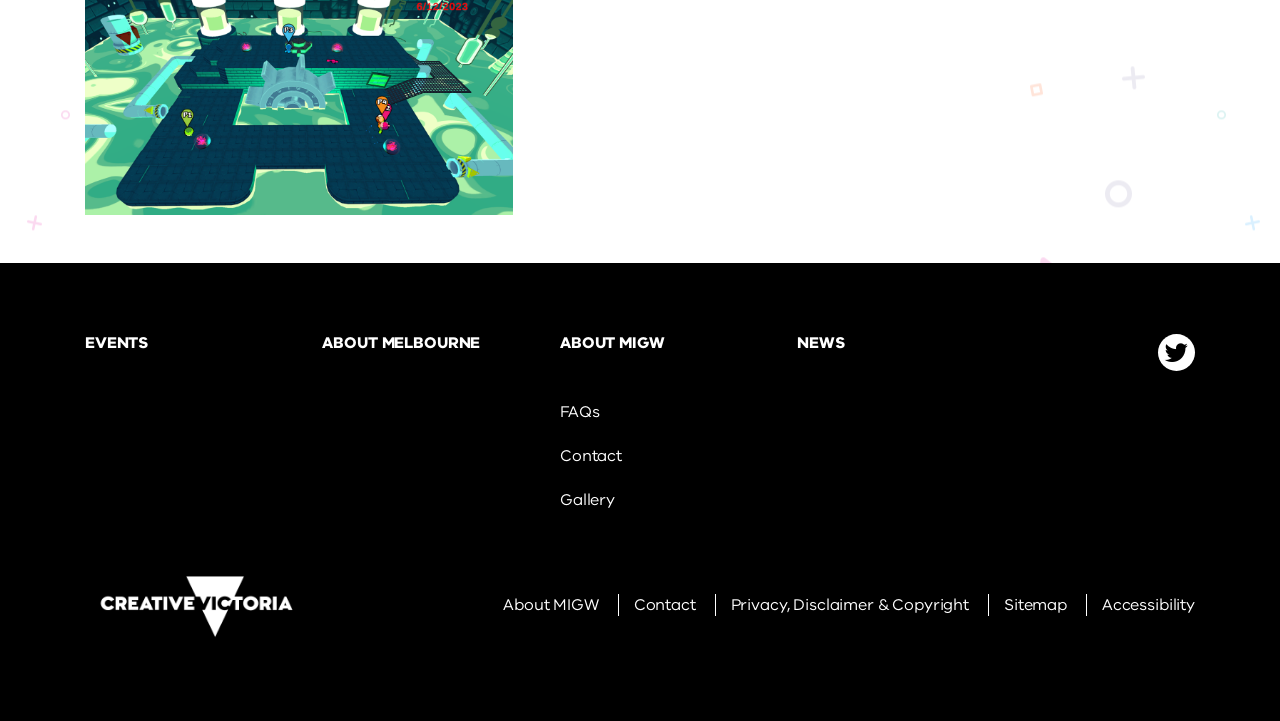What is the link below 'ABOUT MELBOURNE'?
Give a single word or phrase as your answer by examining the image.

FAQs